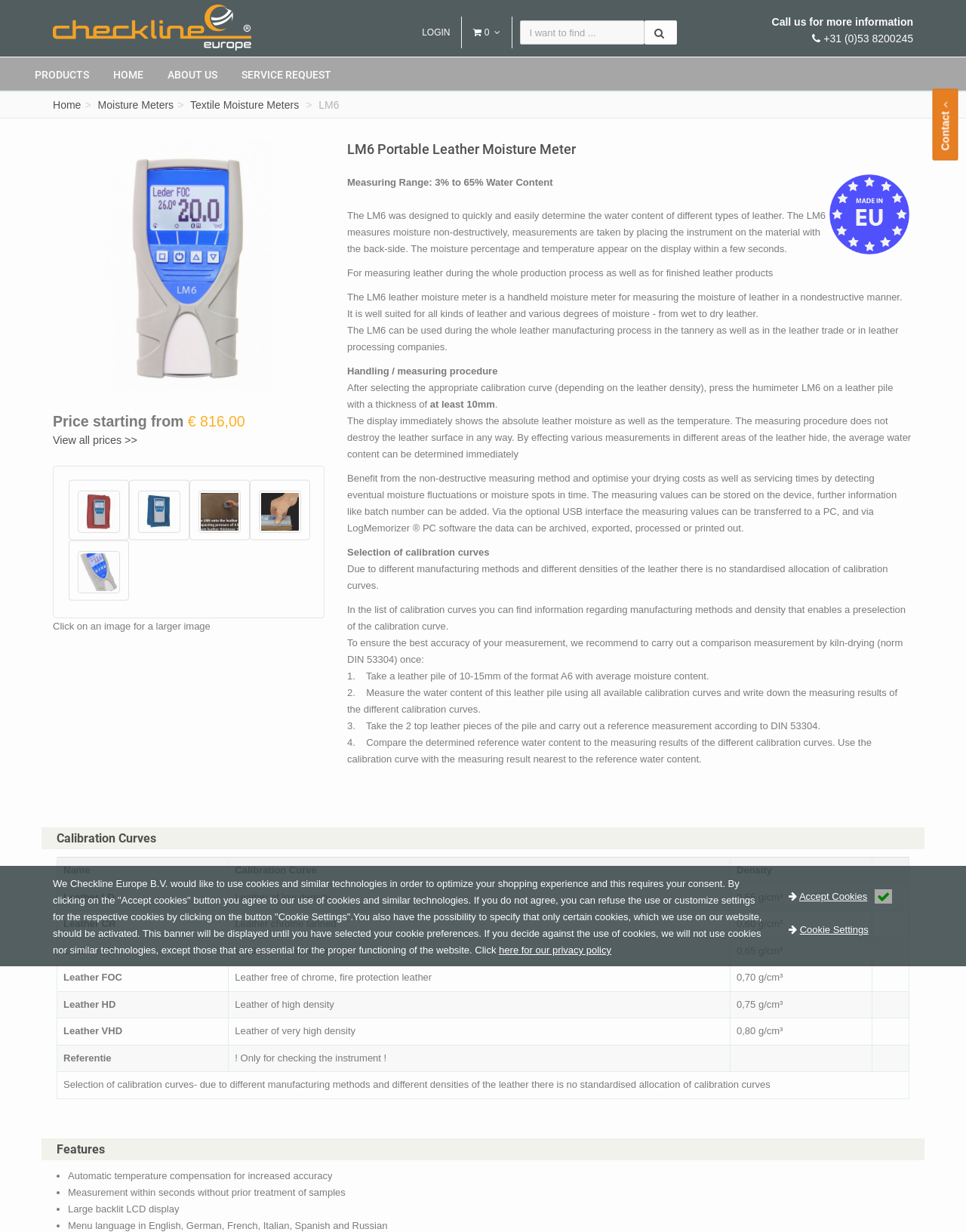Please give a succinct answer to the question in one word or phrase:
How many calibration curves are available?

Multiple